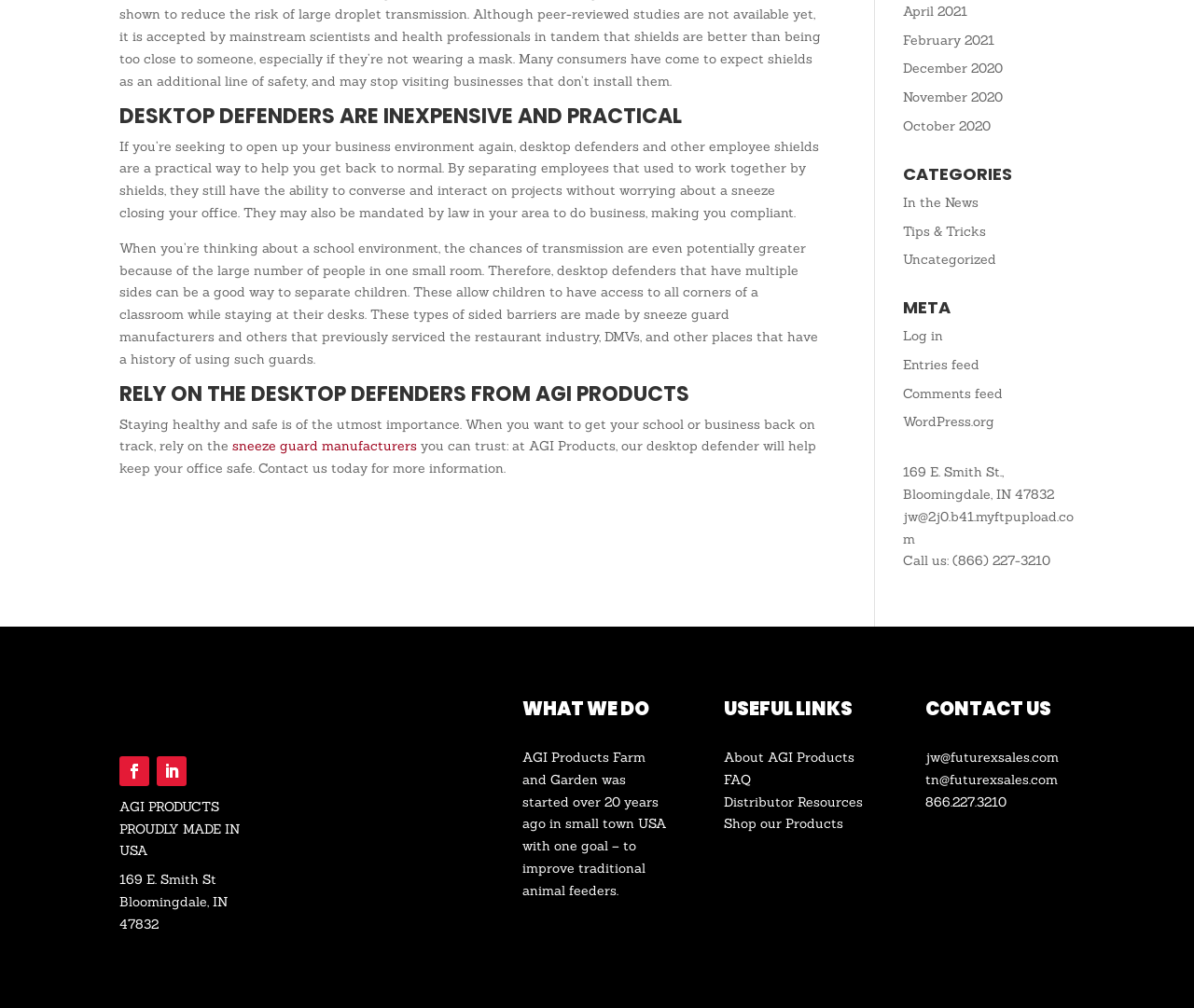Identify the bounding box coordinates for the region of the element that should be clicked to carry out the instruction: "Click on 'sneeze guard manufacturers'". The bounding box coordinates should be four float numbers between 0 and 1, i.e., [left, top, right, bottom].

[0.195, 0.434, 0.349, 0.451]